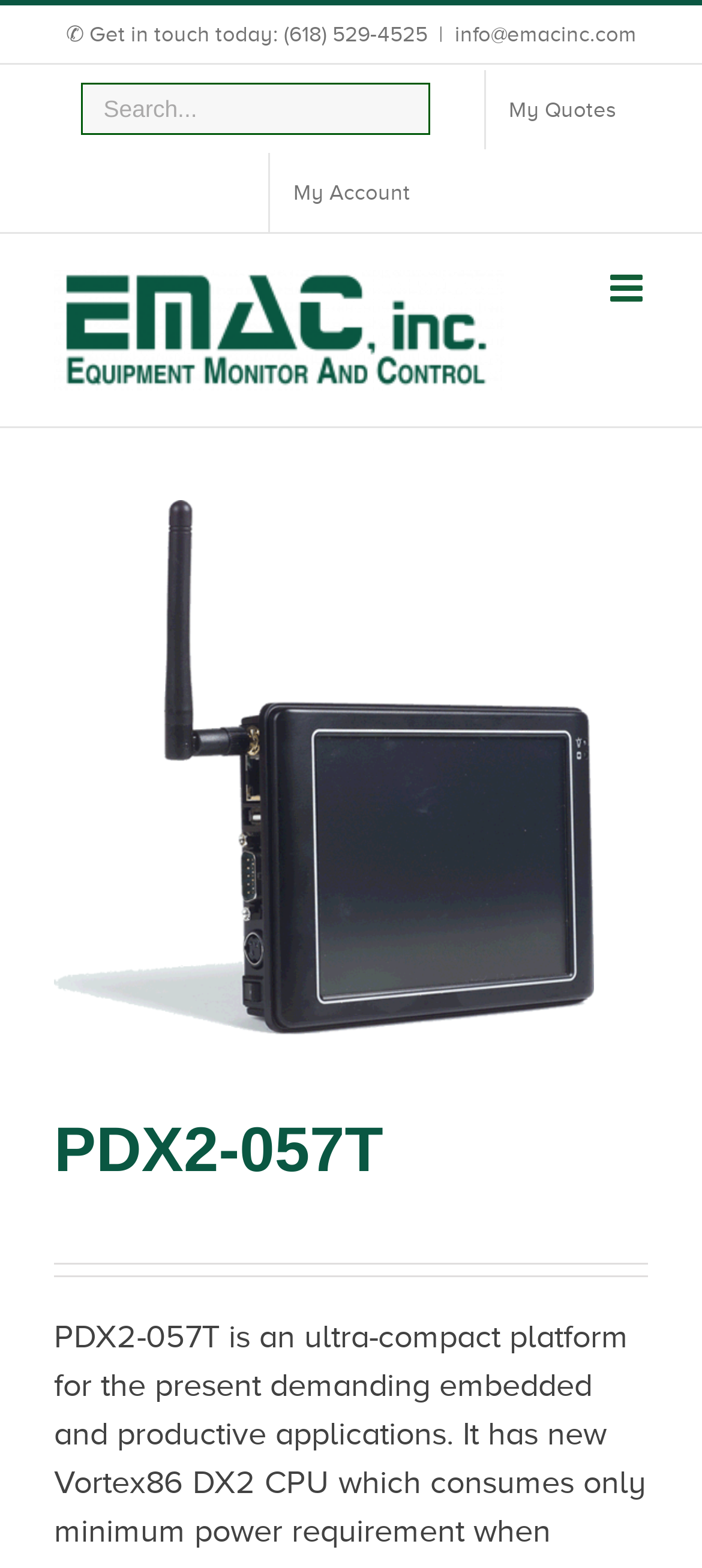How many search boxes are there on the webpage?
Give a detailed explanation using the information visible in the image.

There is only one search box on the webpage, which is located in the secondary menu at the top of the webpage.